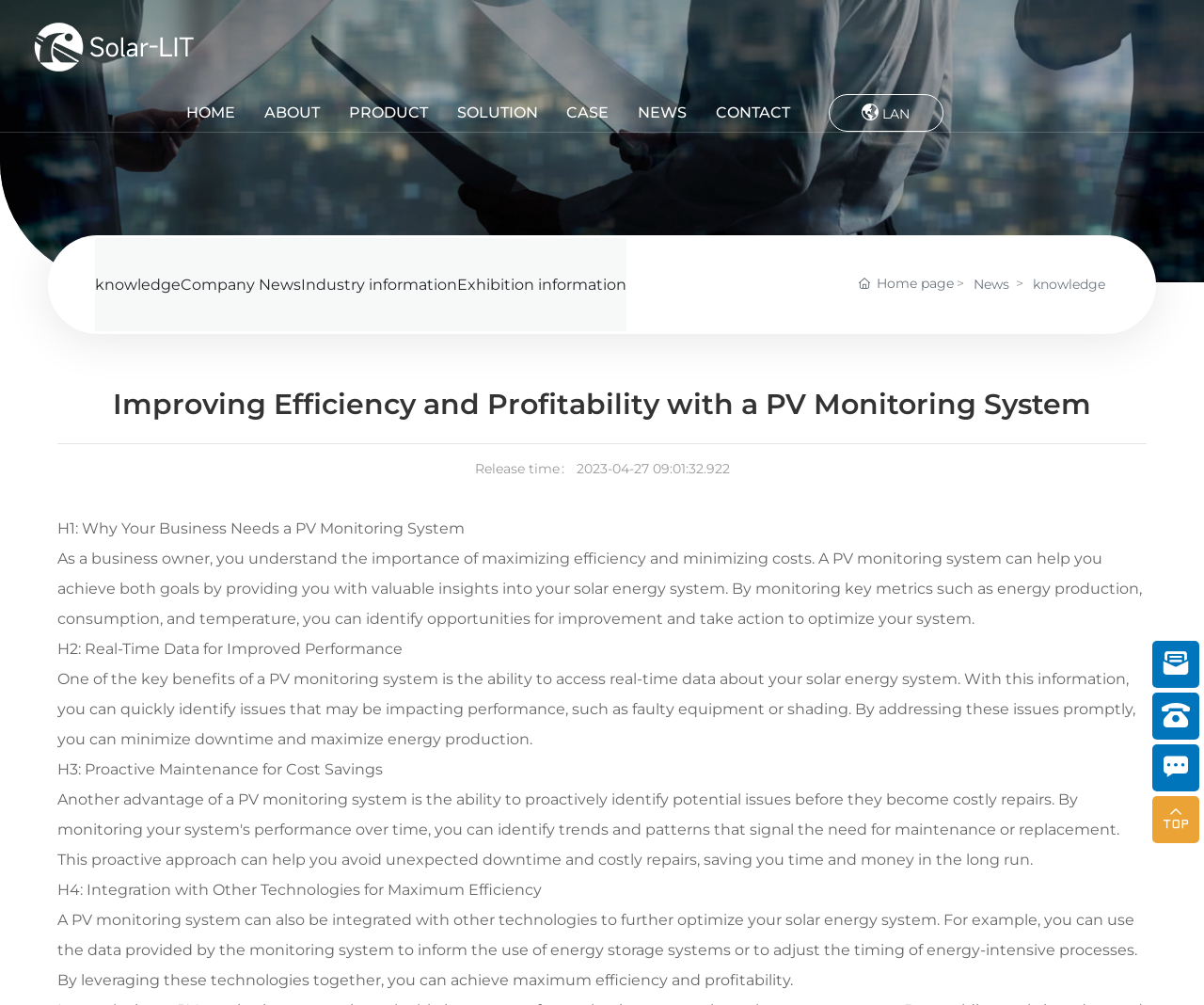Please provide a brief answer to the question using only one word or phrase: 
What is the company's main business?

New energy technology